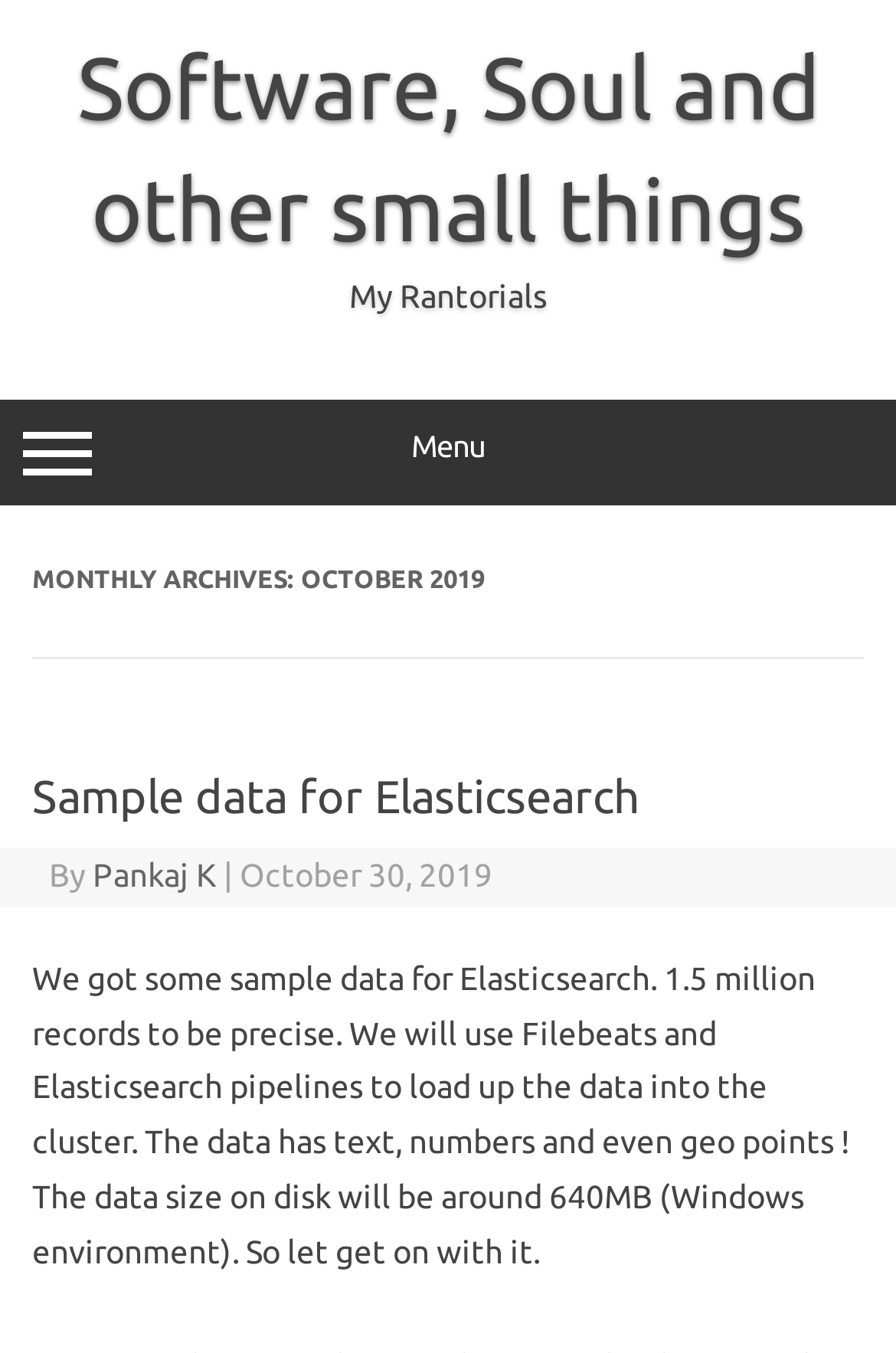Give a one-word or one-phrase response to the question:
What is the name of the software mentioned in the blog post?

Elasticsearch